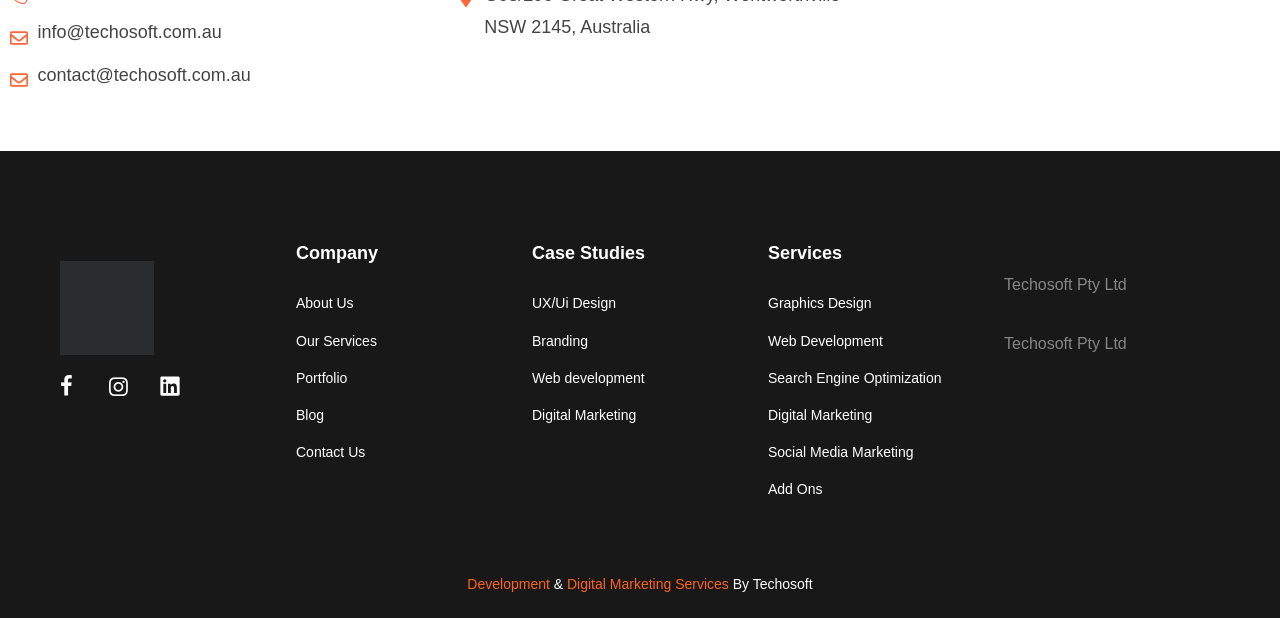Show me the bounding box coordinates of the clickable region to achieve the task as per the instruction: "Contact the company via email".

[0.008, 0.026, 0.173, 0.079]